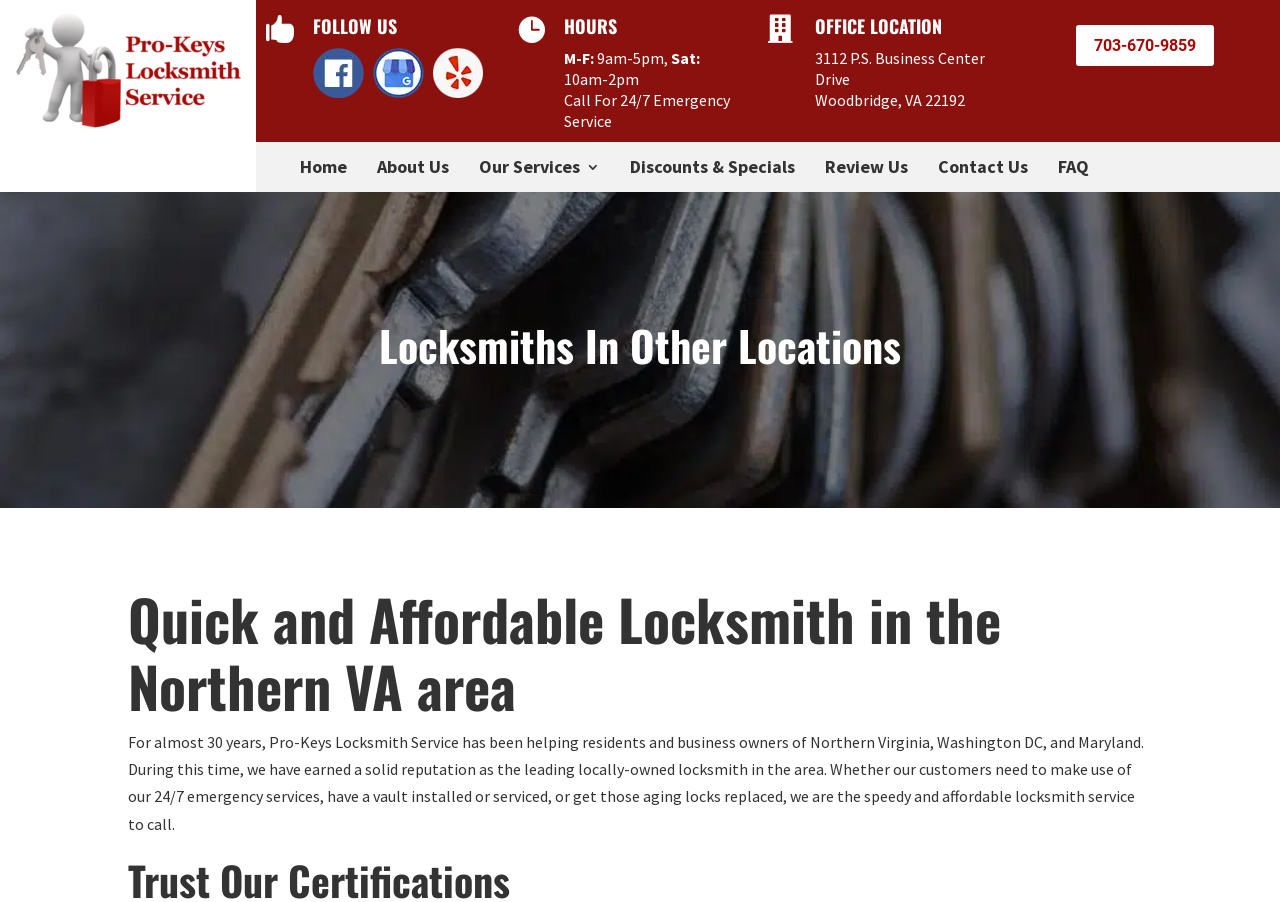What is the text of the webpage's headline?

Locksmiths In Other Locations